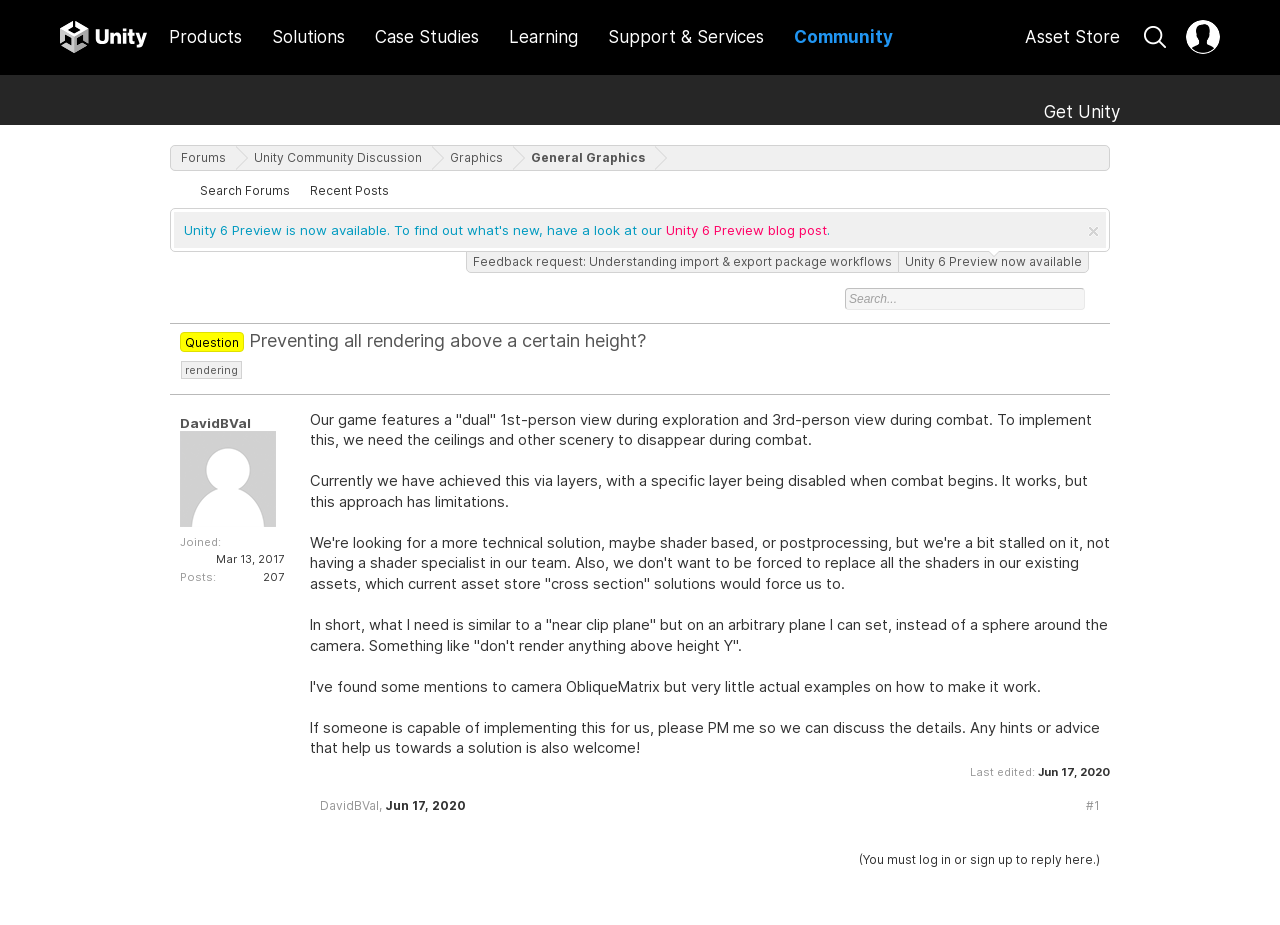Please extract and provide the main headline of the webpage.

Question Preventing all rendering above a certain height?